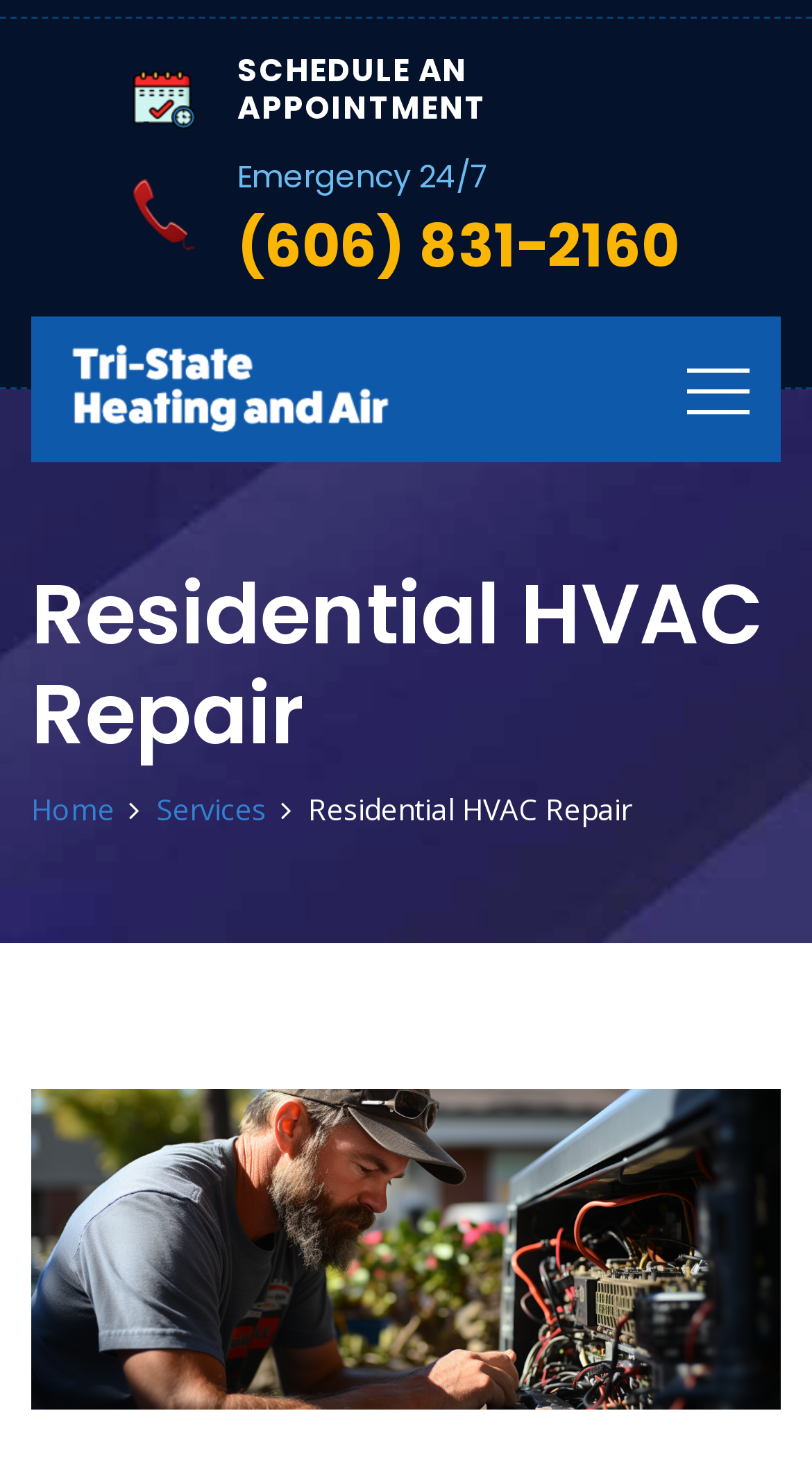Based on the element description, predict the bounding box coordinates (top-left x, top-left y, bottom-right x, bottom-right y) for the UI element in the screenshot: aria-label="Toggle navigation"

[0.846, 0.251, 0.923, 0.28]